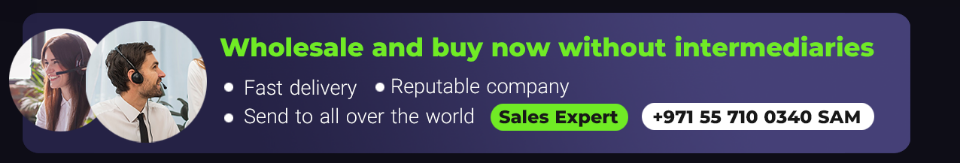Offer a detailed narrative of the scene depicted in the image.

The image promotes a message emphasizing the benefits of purchasing directly from the company without intermediaries. It features a background that highlights a professional customer service environment. The text reads "Wholesale and buy now without intermediaries," emphasizing quick delivery and trustworthiness of the company. Additionally, it promotes global shipping capabilities, indicating that customers can receive products anywhere in the world. The contact information for a sales expert, including a phone number "+971 55 710 0340 SAM," encourages potential buyers to reach out for assistance. The use of vibrant colors and clear typography enhances visibility and attracts attention to the services offered.